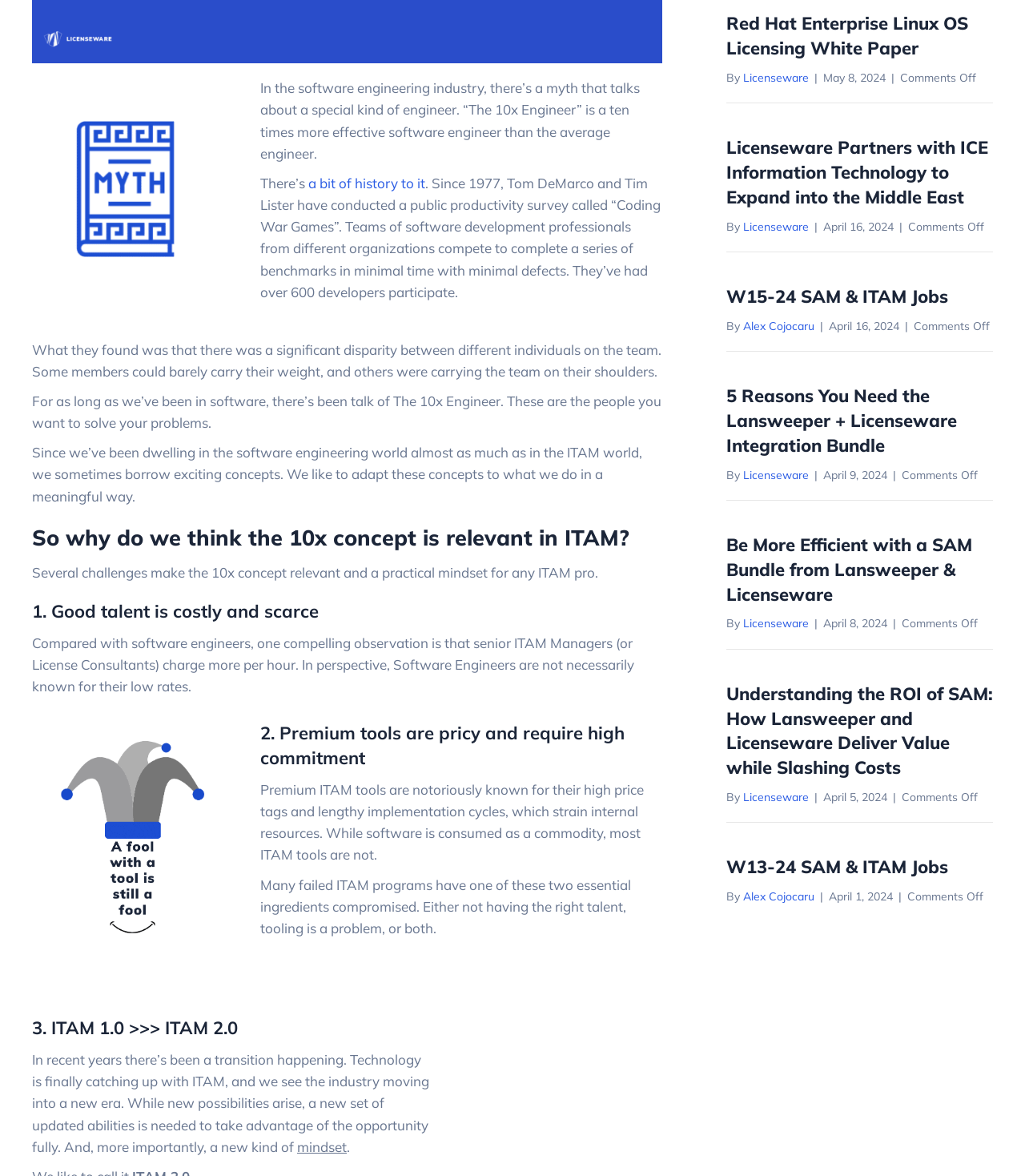Locate the UI element described by Alex Cojocaru in the provided webpage screenshot. Return the bounding box coordinates in the format (top-left x, top-left y, bottom-right x, bottom-right y), ensuring all values are between 0 and 1.

[0.725, 0.756, 0.794, 0.769]